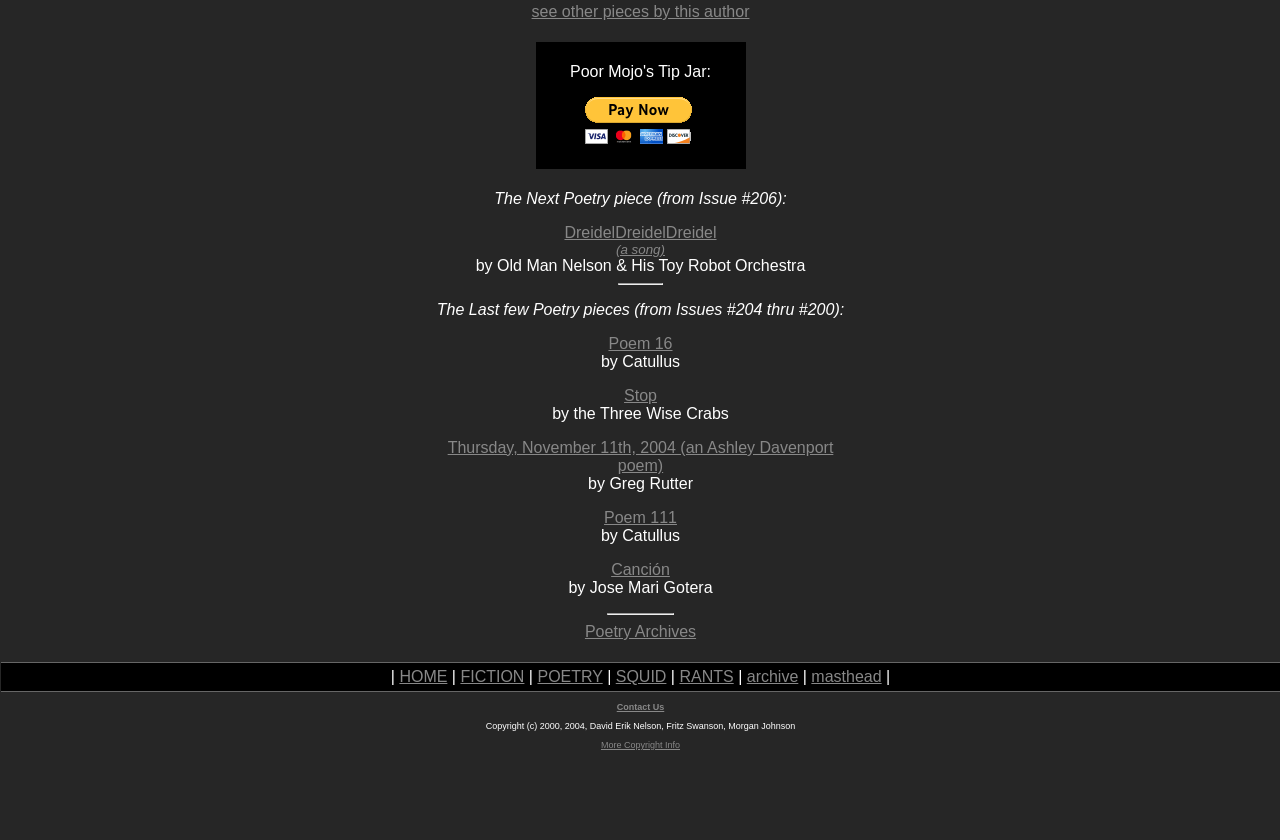Using the webpage screenshot, locate the HTML element that fits the following description and provide its bounding box: "Contact Us".

[0.482, 0.836, 0.519, 0.848]